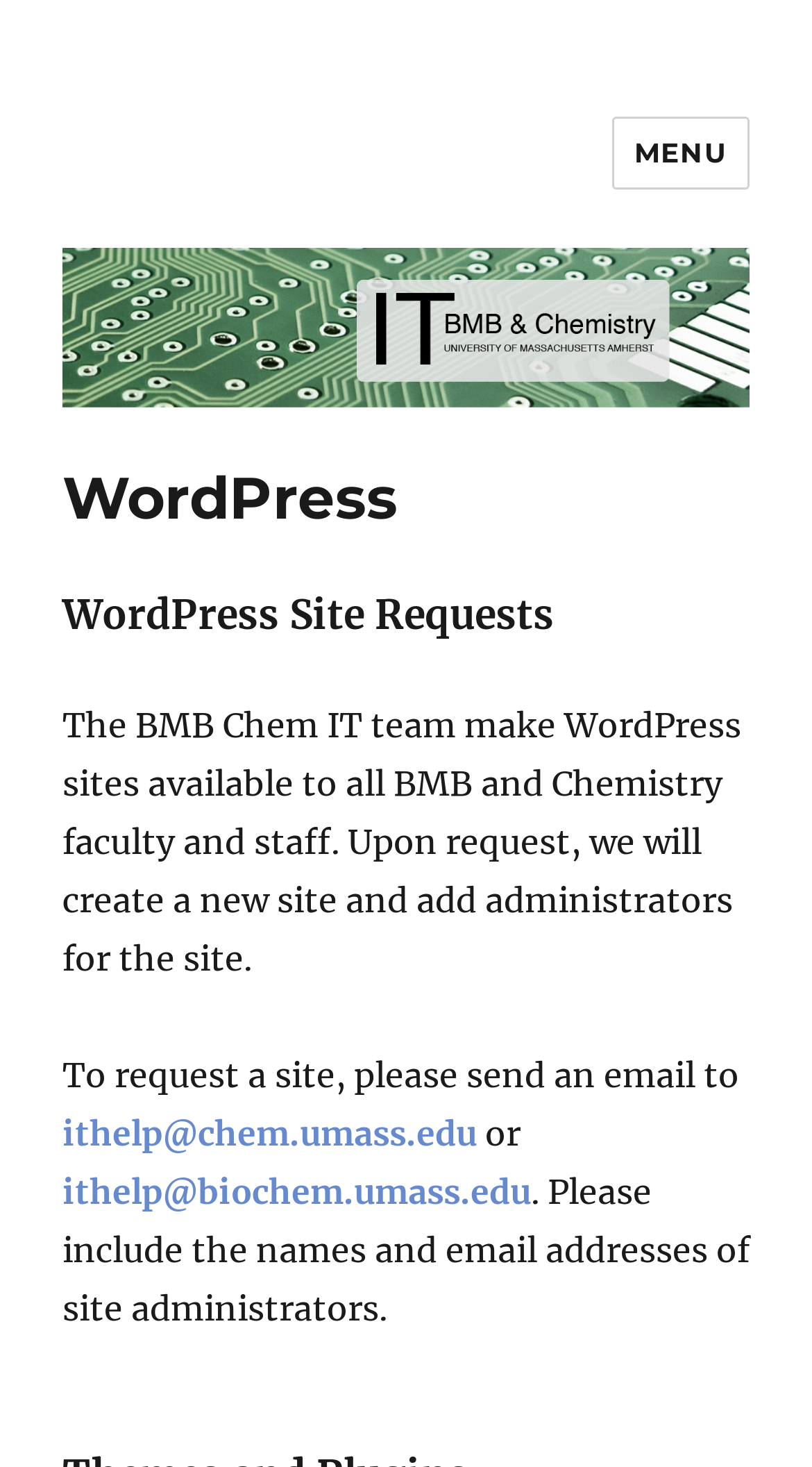Identify the bounding box of the UI component described as: "Menu".

[0.753, 0.08, 0.923, 0.129]